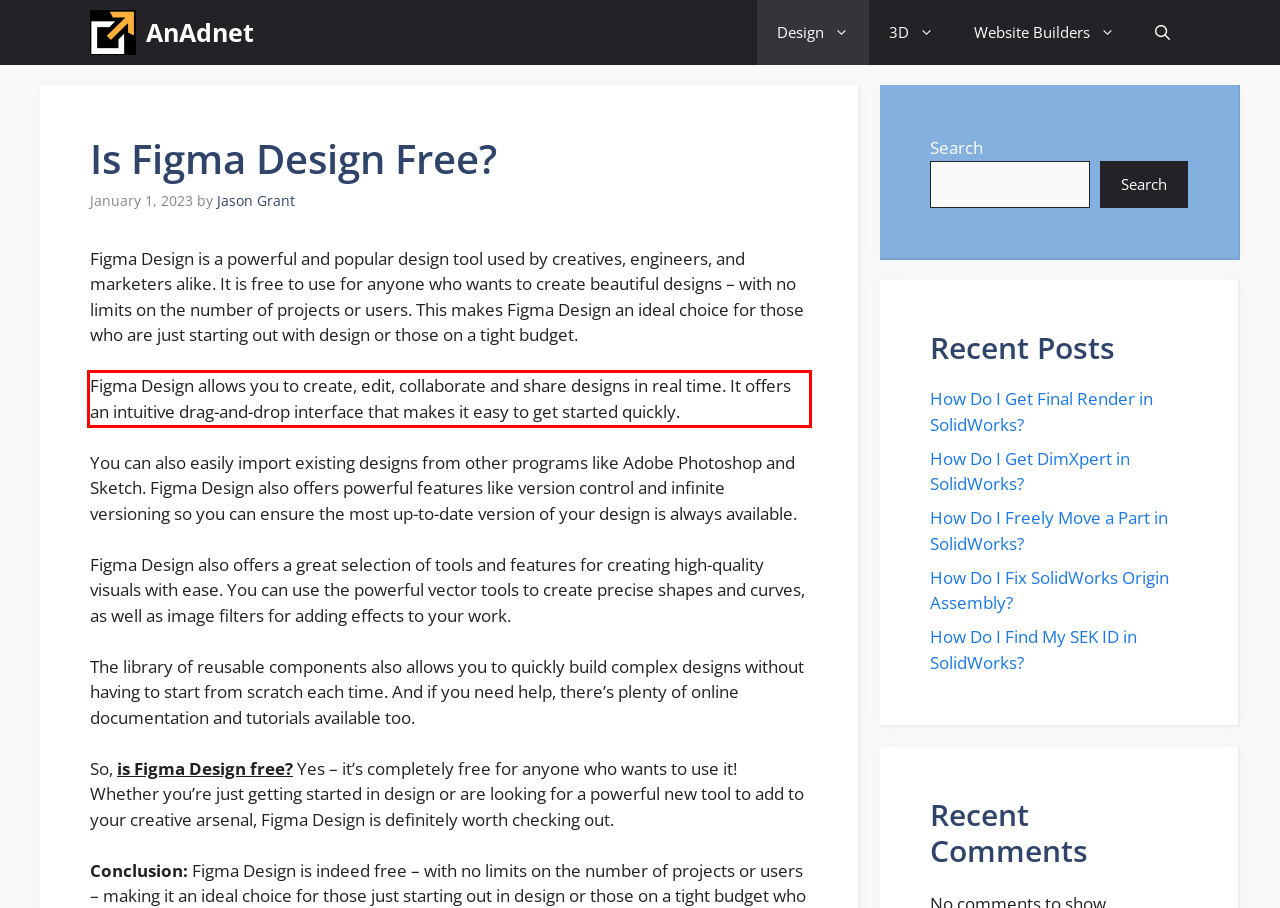From the provided screenshot, extract the text content that is enclosed within the red bounding box.

Figma Design allows you to create, edit, collaborate and share designs in real time. It offers an intuitive drag-and-drop interface that makes it easy to get started quickly.